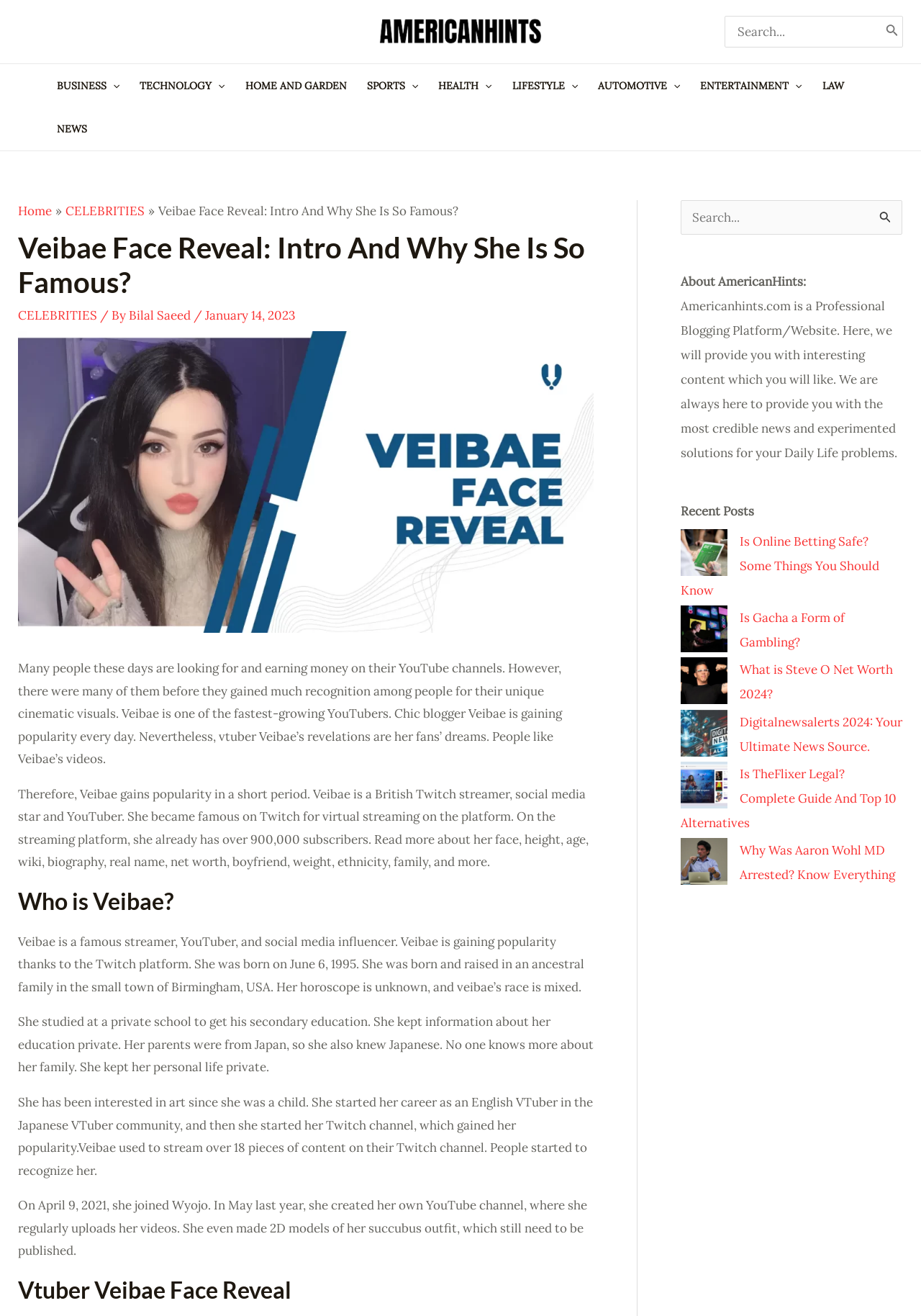Bounding box coordinates are given in the format (top-left x, top-left y, bottom-right x, bottom-right y). All values should be floating point numbers between 0 and 1. Provide the bounding box coordinate for the UI element described as: Bilal Saeed

[0.14, 0.233, 0.21, 0.245]